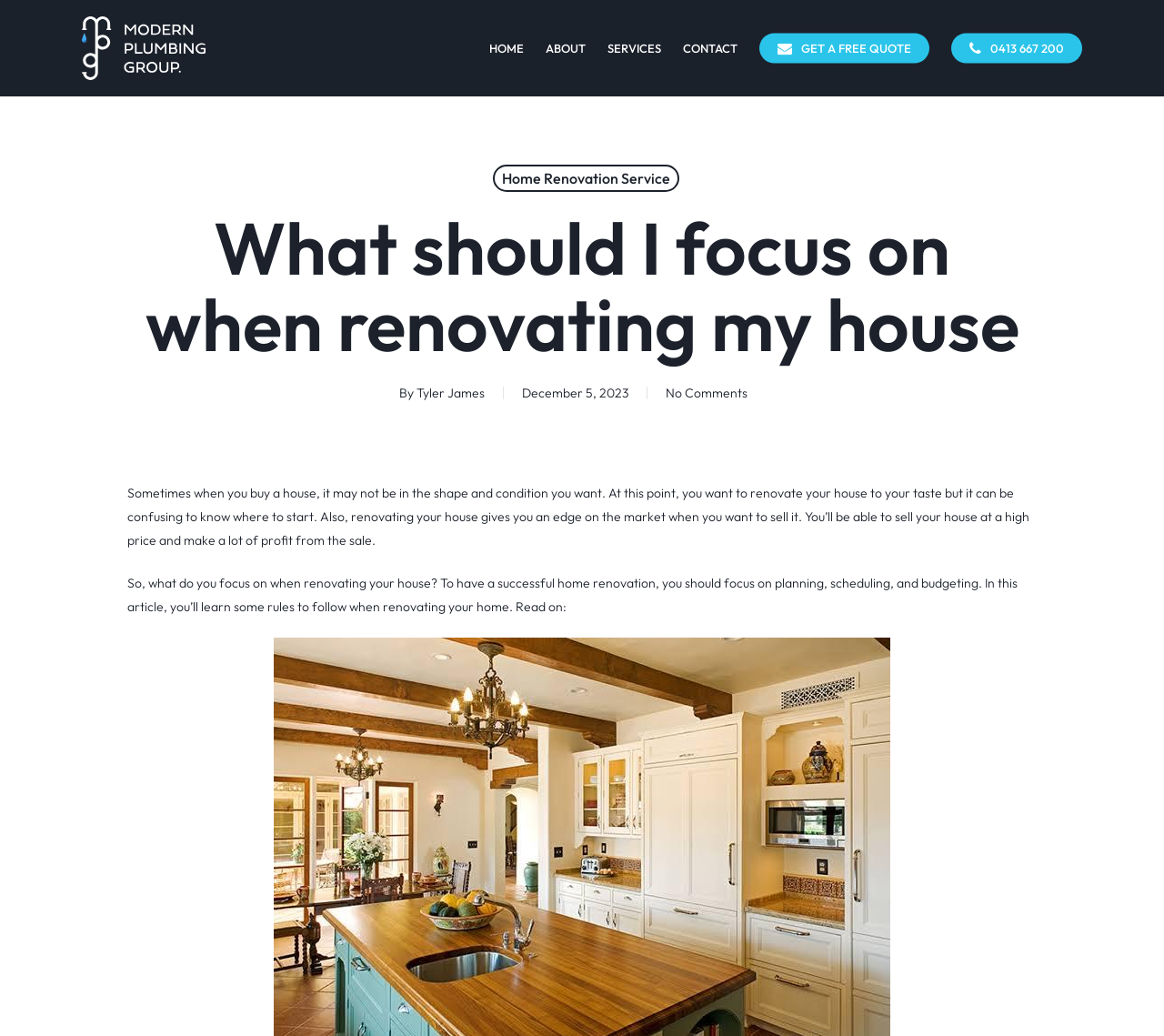Write a detailed summary of the webpage, including text, images, and layout.

The webpage is about home renovation, specifically focusing on planning, budgeting, and space optimization. At the top left corner, there is a logo of Modern Plumbing Group, which is also a clickable link. Below the logo, there is a navigation menu with five links: HOME, ABOUT, SERVICES, CONTACT, and a call-to-action link to get a free quote. 

On the right side of the navigation menu, there is another link to Home Renovation Service. The main content of the webpage starts with a heading "What should I focus on when renovating my house" followed by the author's name, Tyler James, and the date of publication, December 5, 2023. 

Below the heading, there is a paragraph of text that explains the importance of renovating a house and the benefits of doing so. The text is divided into two sections, with the first section discussing the need for renovation and the second section introducing the main topic of the article, which is the rules to follow when renovating a home.